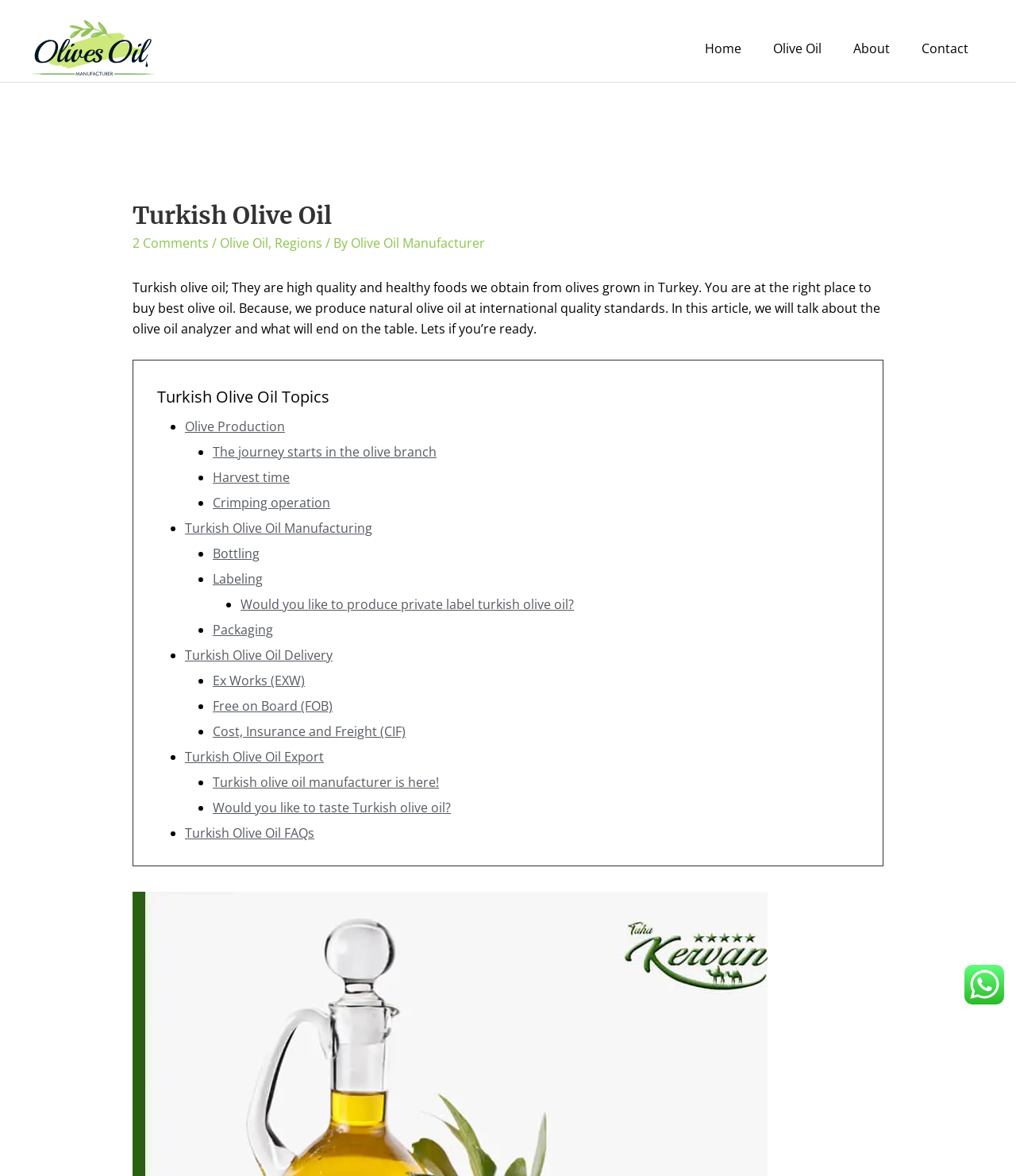How many links are there in the navigation menu?
Using the image, provide a concise answer in one word or a short phrase.

4